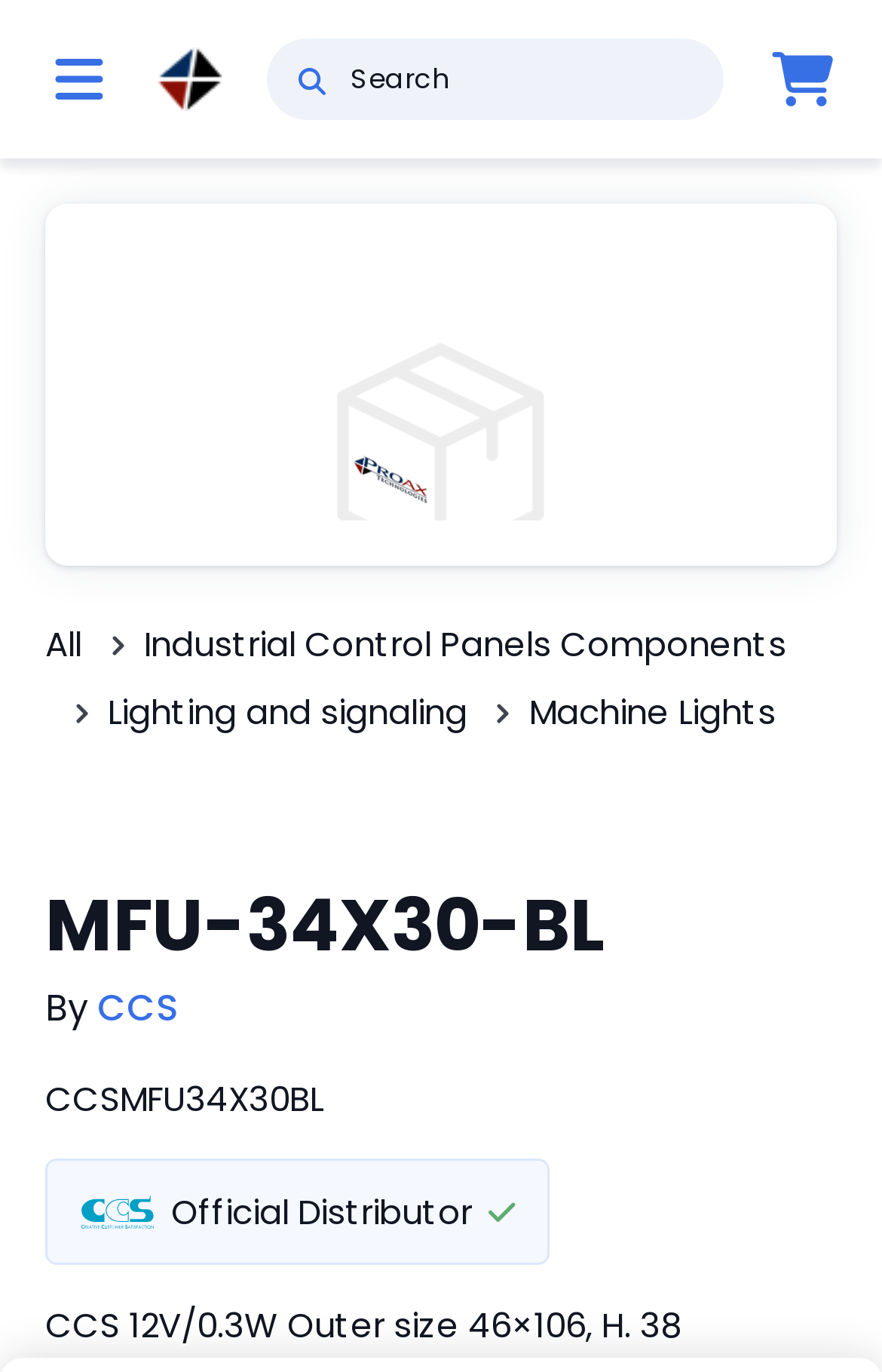Locate the bounding box coordinates of the clickable area to execute the instruction: "View Industrial Control Panels Components". Provide the coordinates as four float numbers between 0 and 1, represented as [left, top, right, bottom].

[0.163, 0.452, 0.891, 0.487]